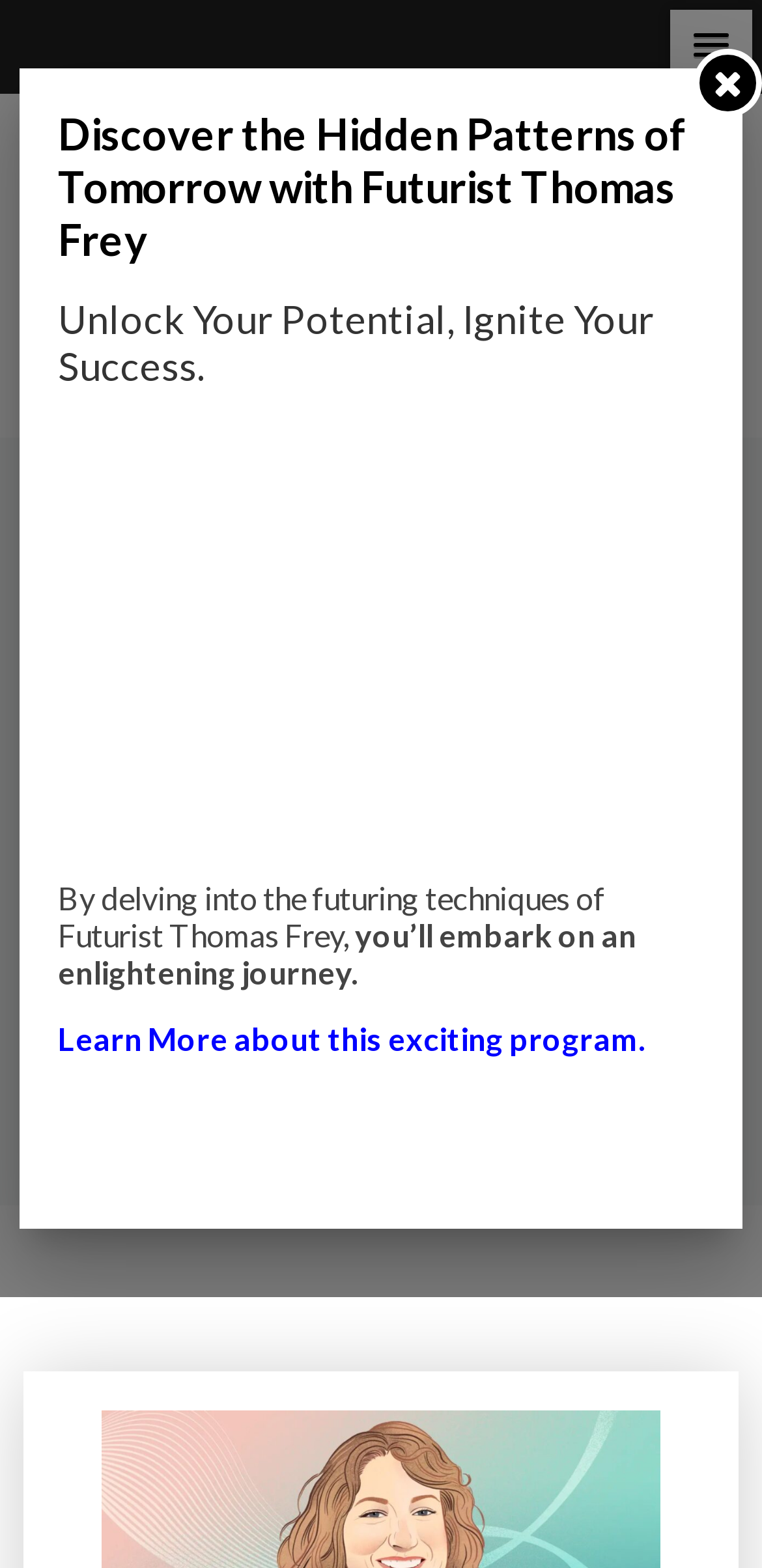What is the name of the futurist mentioned?
Please provide a single word or phrase in response based on the screenshot.

Thomas Frey